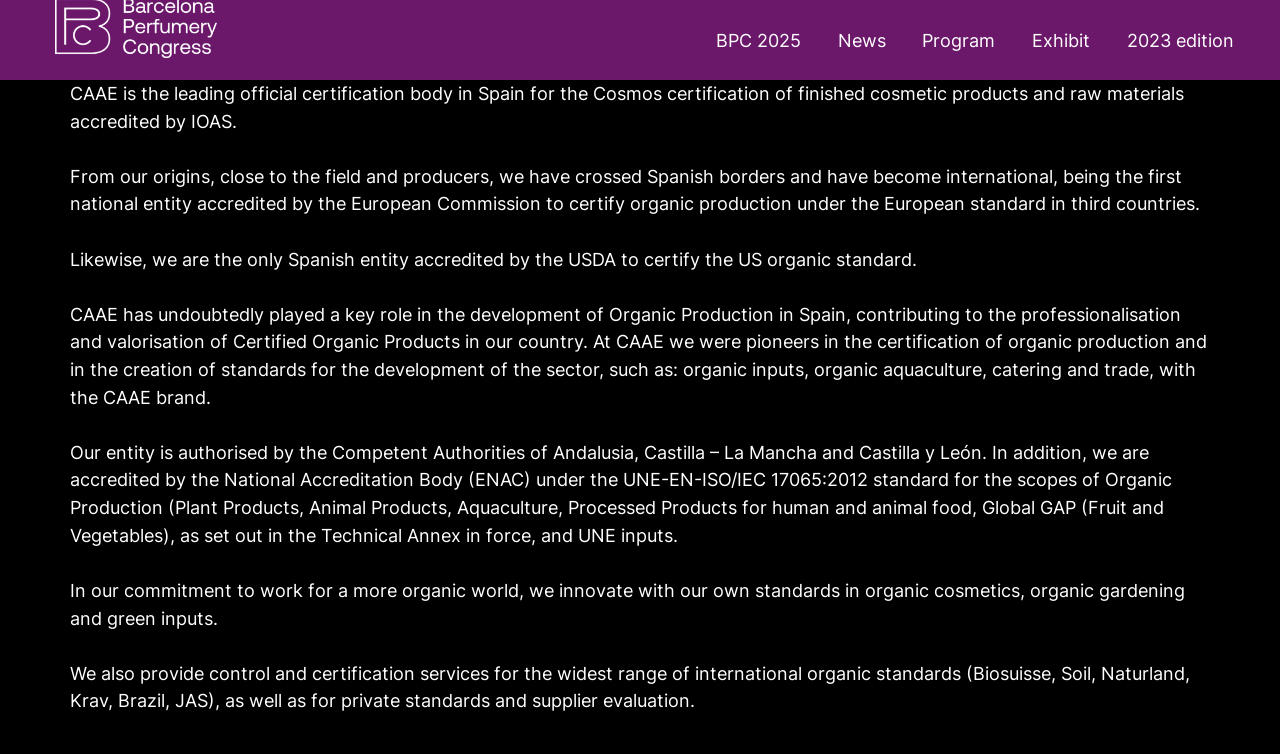Can you look at the image and give a comprehensive answer to the question:
What is CAAE's commitment?

The webpage states that CAAE innovates with its own standards in organic cosmetics, organic gardening, and green inputs, showing its commitment to work for a more organic world.